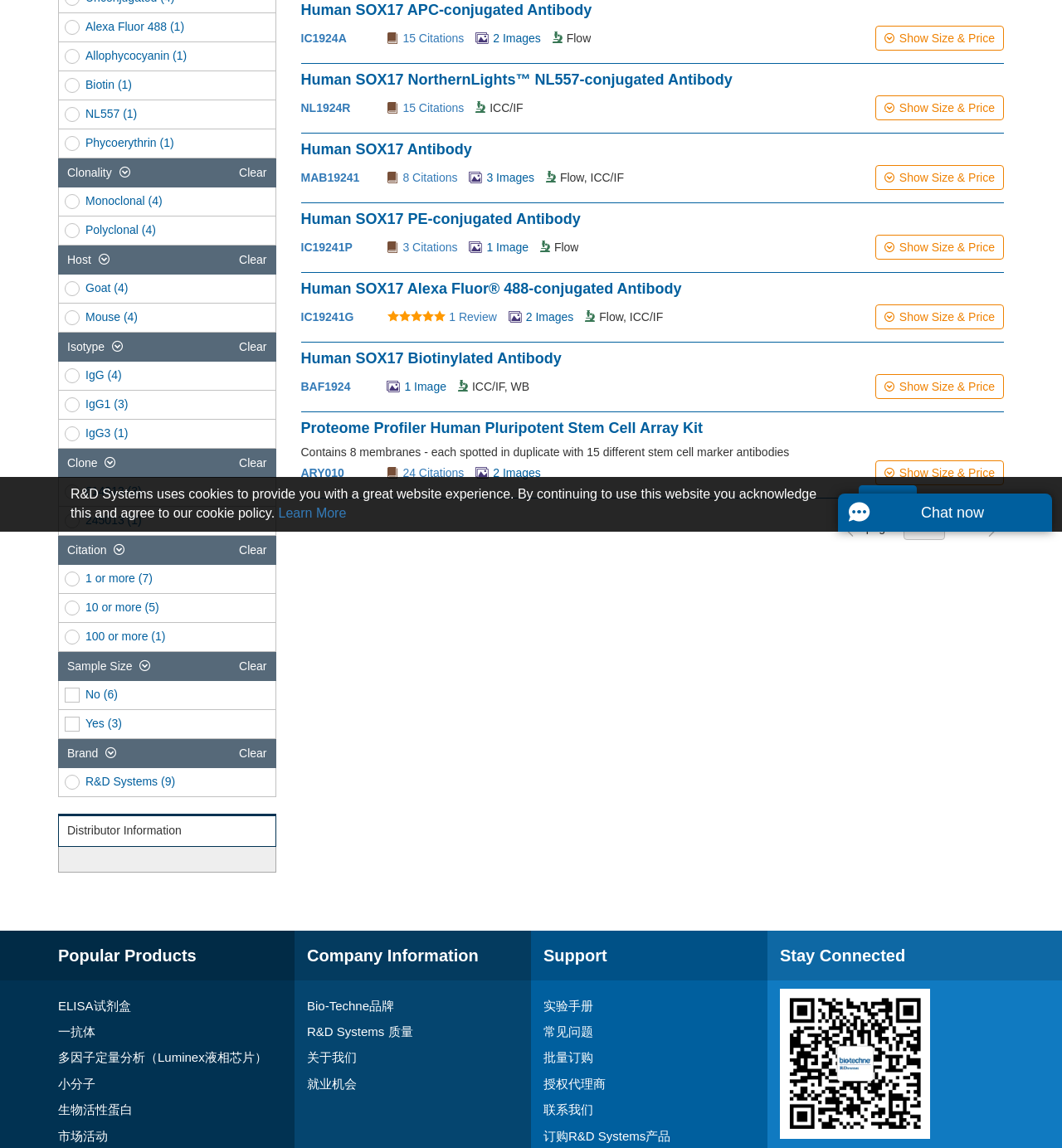For the element described, predict the bounding box coordinates as (top-left x, top-left y, bottom-right x, bottom-right y). All values should be between 0 and 1. Element description: Human SOX17 NorthernLights™ NL557-conjugated Antibody

[0.283, 0.062, 0.69, 0.075]